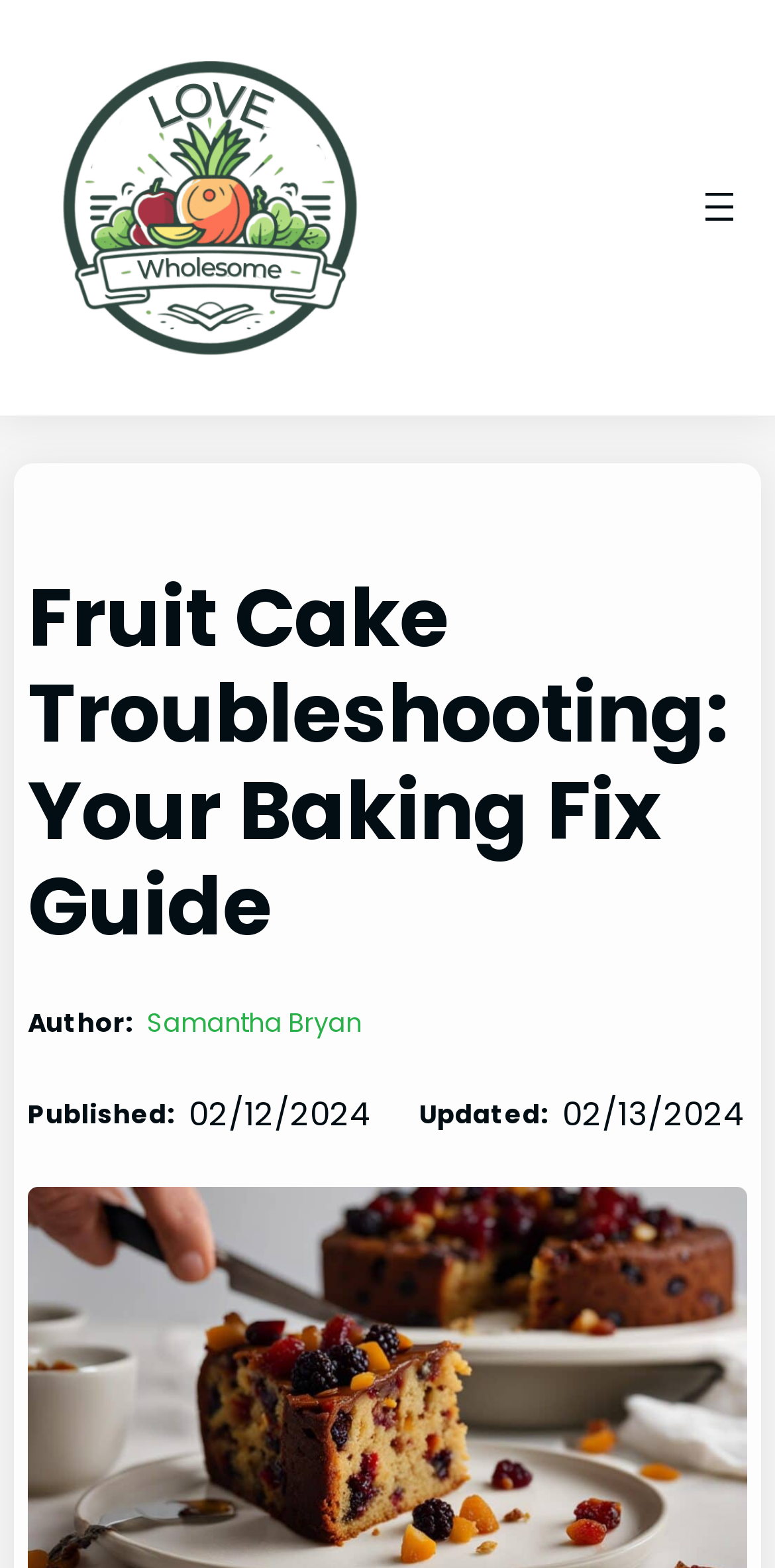Provide the bounding box coordinates for the UI element that is described by this text: "ClouDNS". The coordinates should be in the form of four float numbers between 0 and 1: [left, top, right, bottom].

None